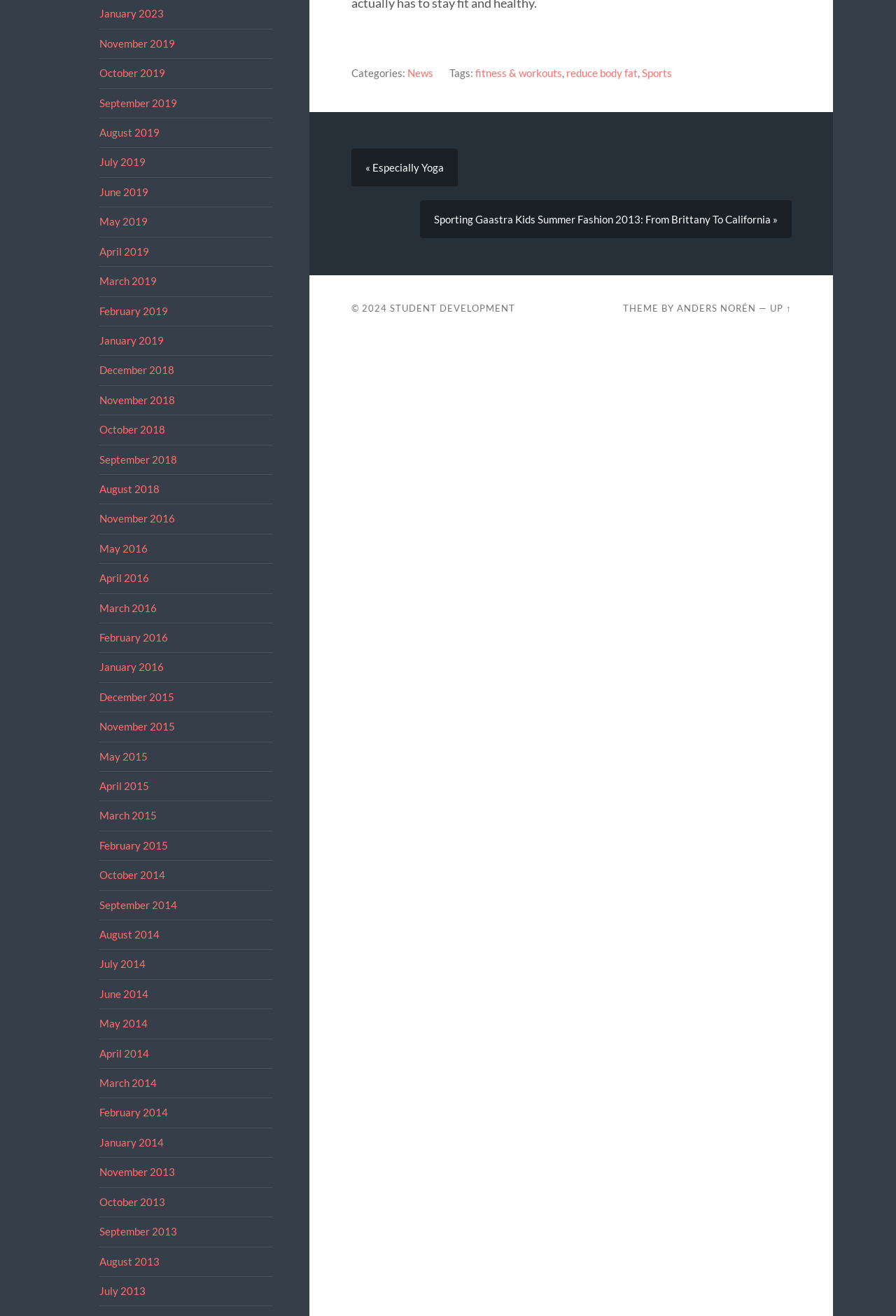Identify the bounding box coordinates of the clickable region to carry out the given instruction: "search for something".

None